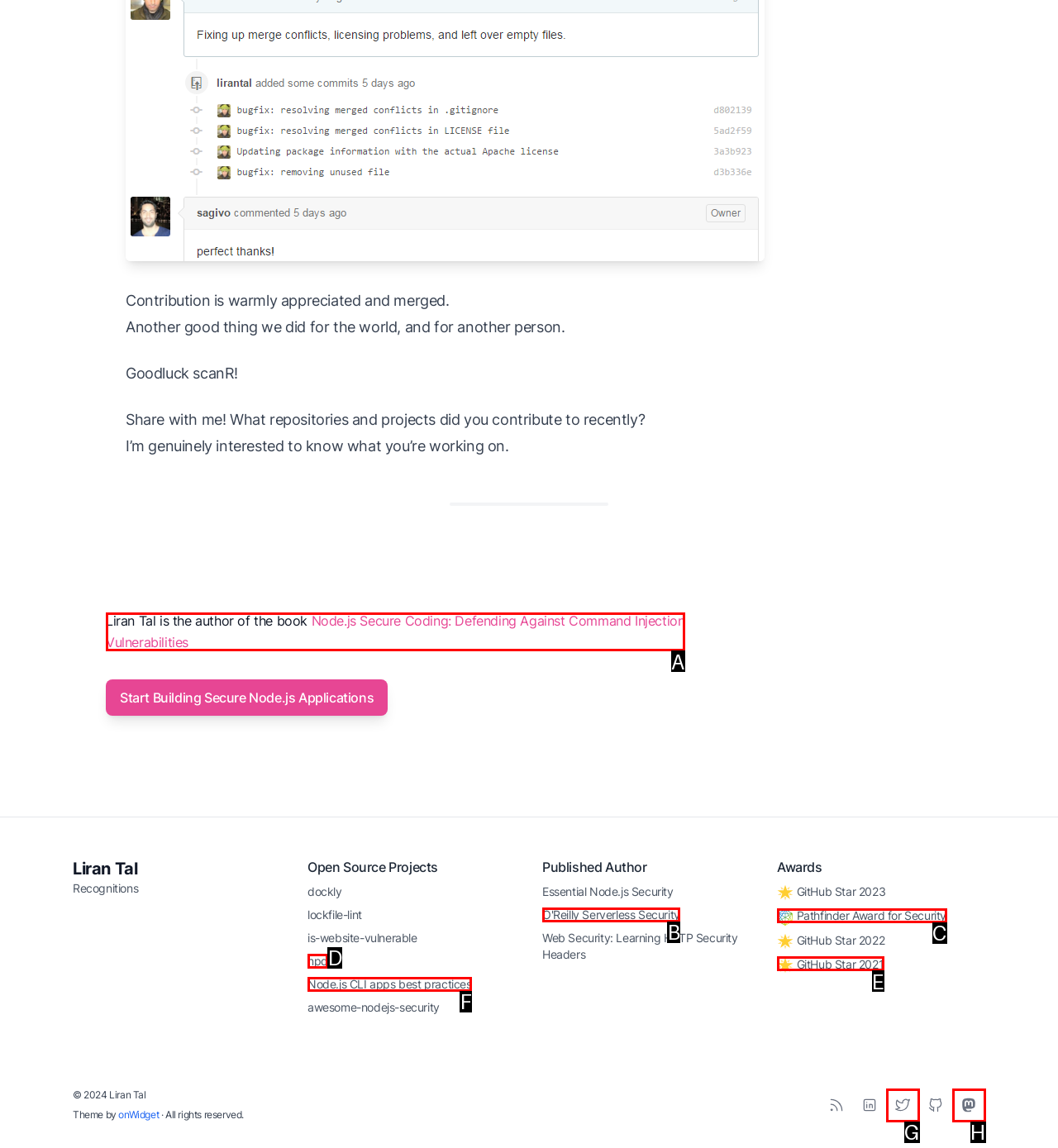Please indicate which option's letter corresponds to the task: Click the link to learn about Node.js Secure Coding by examining the highlighted elements in the screenshot.

A